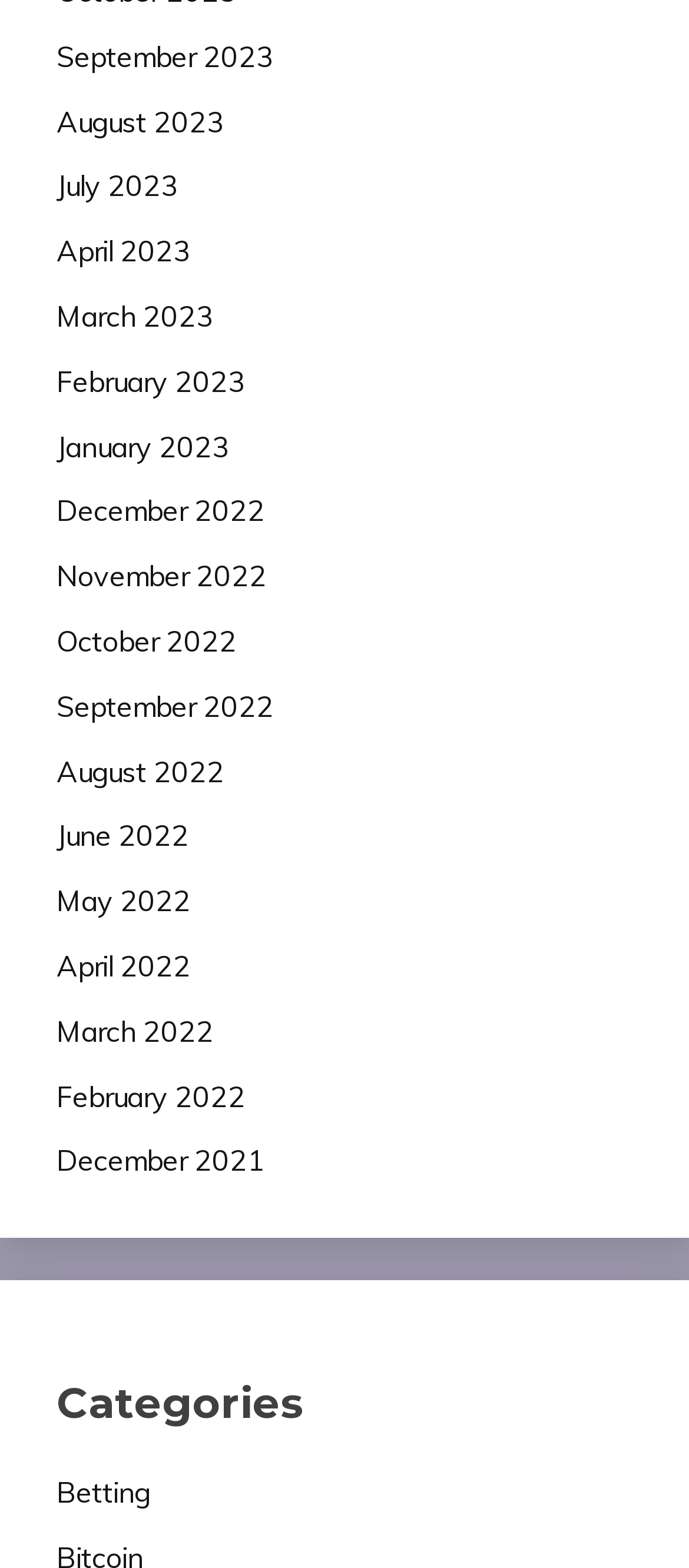Mark the bounding box of the element that matches the following description: "March 2023".

[0.082, 0.19, 0.31, 0.213]